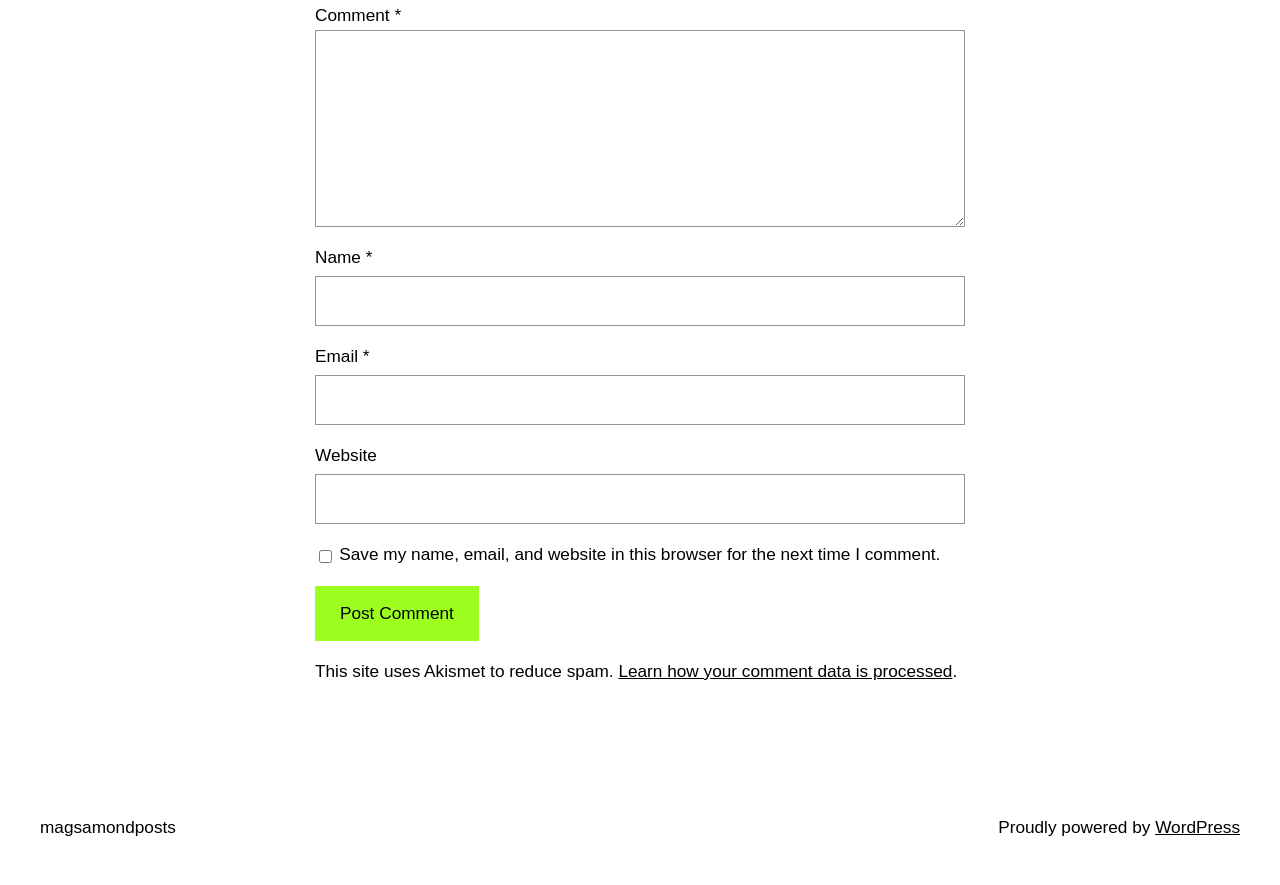Determine the bounding box coordinates of the clickable element necessary to fulfill the instruction: "Type your name". Provide the coordinates as four float numbers within the 0 to 1 range, i.e., [left, top, right, bottom].

[0.246, 0.312, 0.754, 0.368]